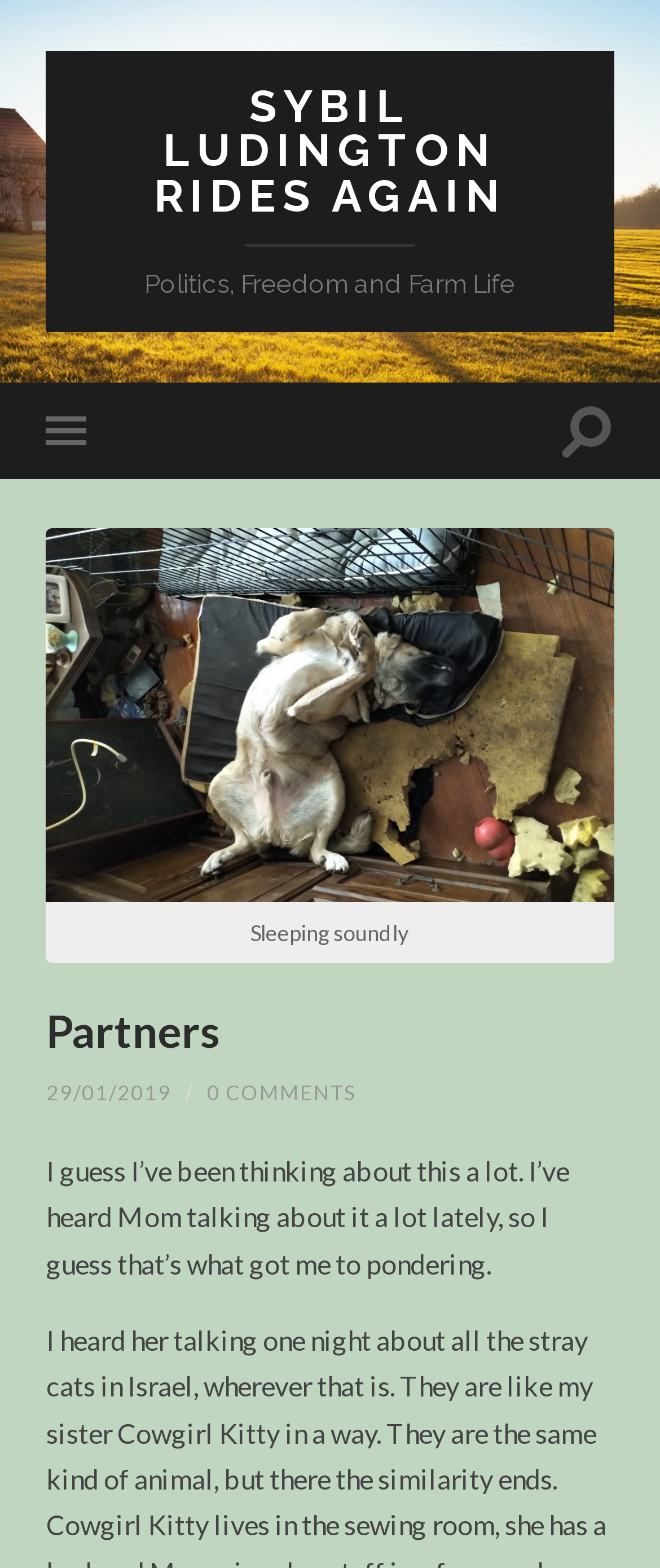Respond with a single word or phrase to the following question:
What is the category of the blog post?

Politics, Freedom and Farm Life